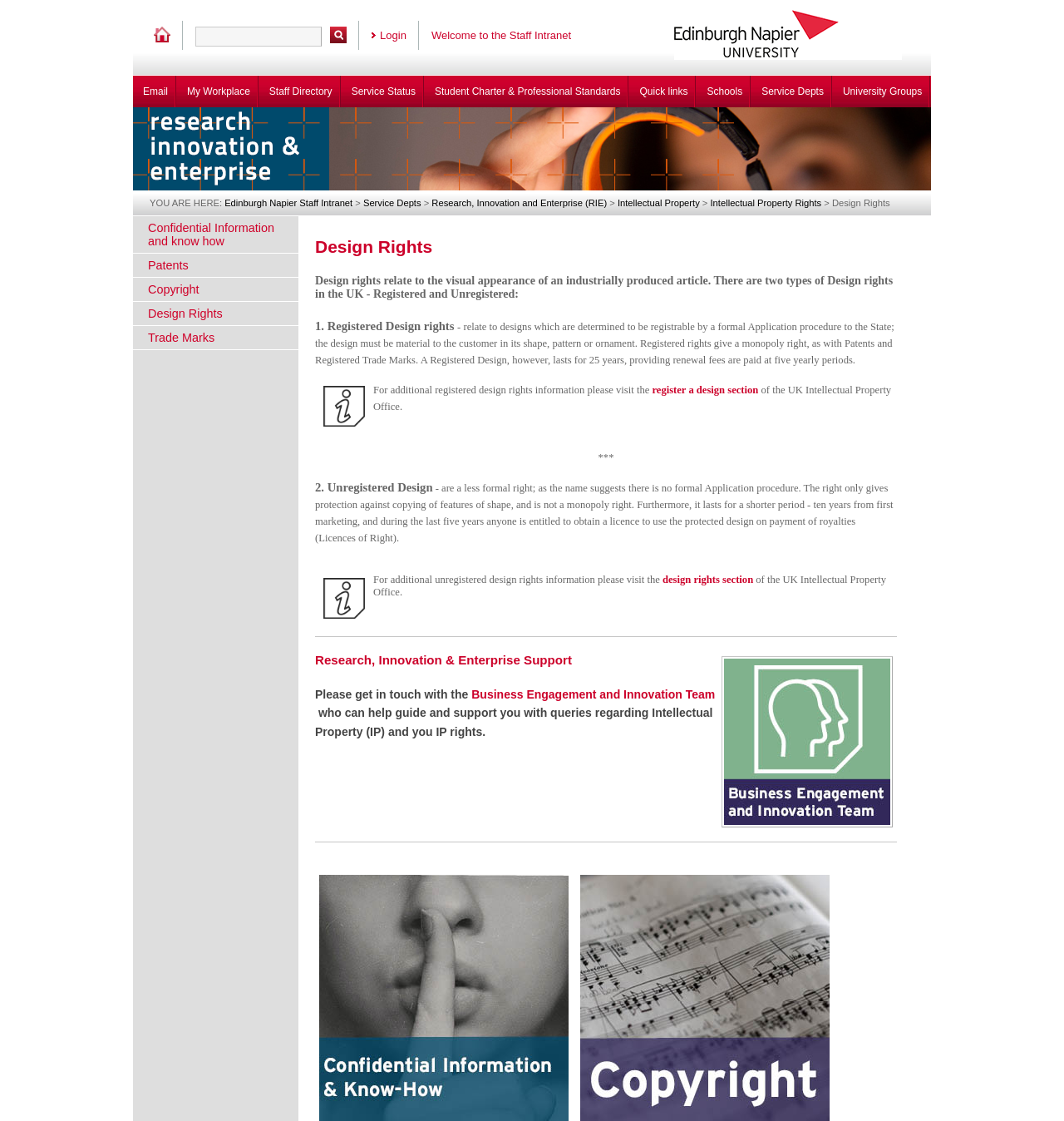Please identify the bounding box coordinates of the element I need to click to follow this instruction: "Click on the 'register a design section' link".

[0.613, 0.343, 0.713, 0.353]